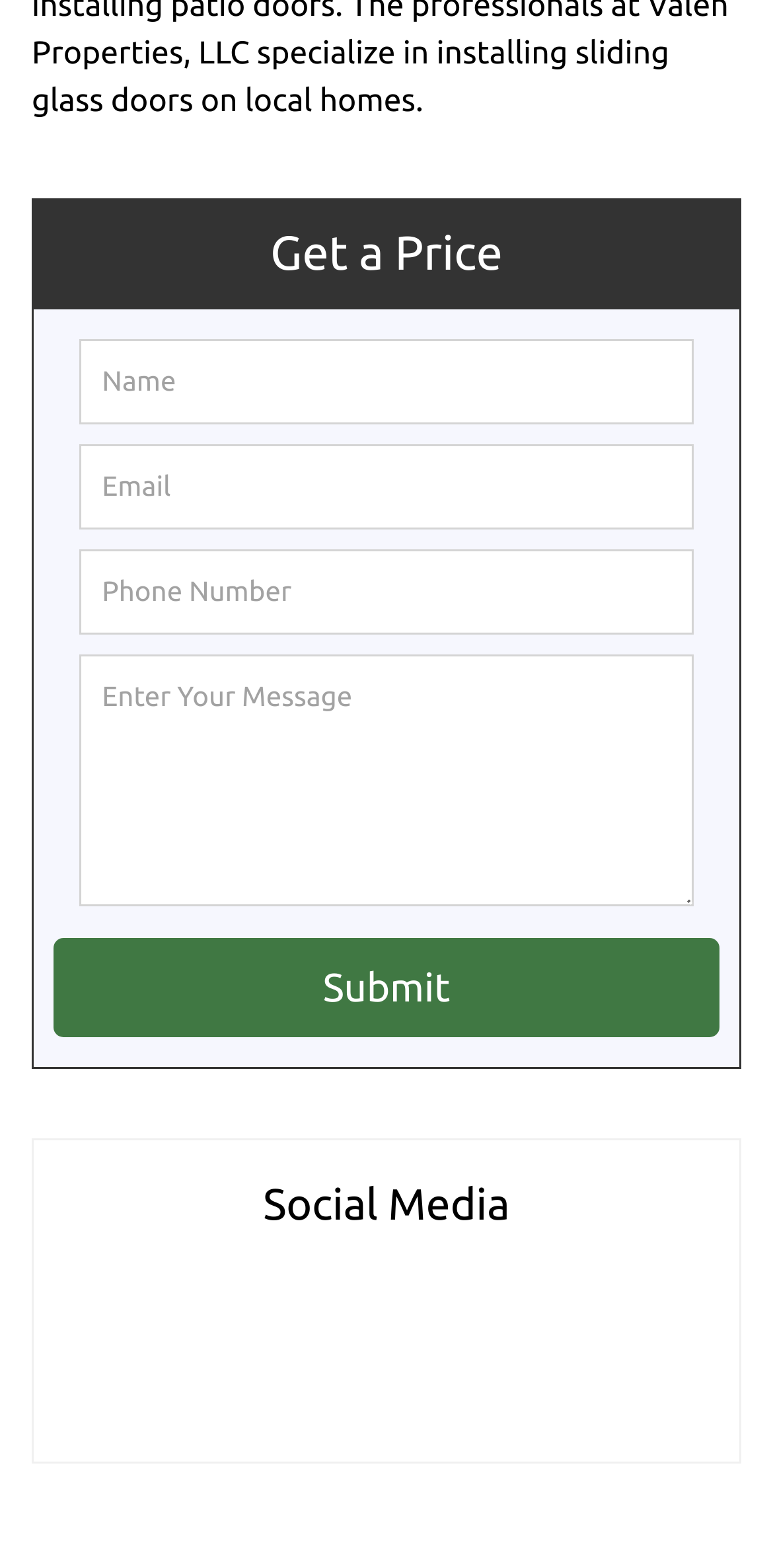What is the purpose of the form?
Observe the image and answer the question with a one-word or short phrase response.

Get a price